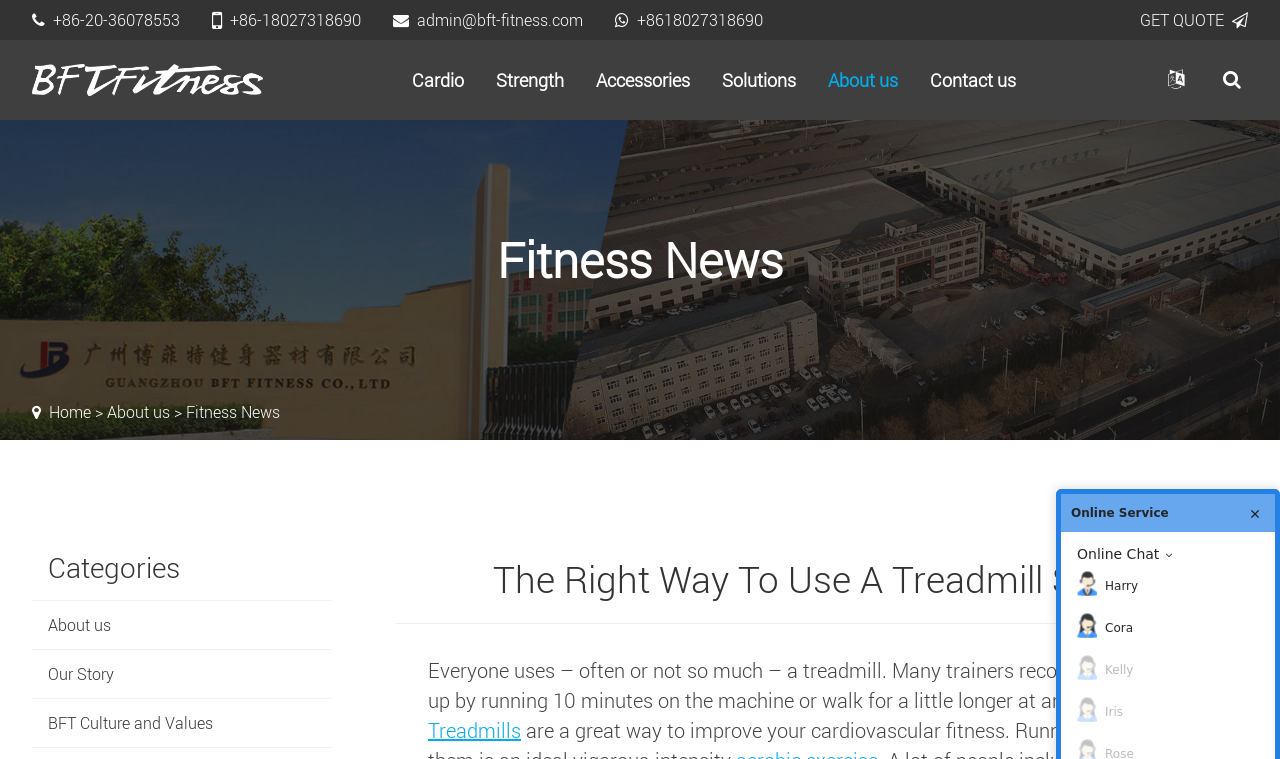How many customer support agents are listed?
Answer with a single word or short phrase according to what you see in the image.

4